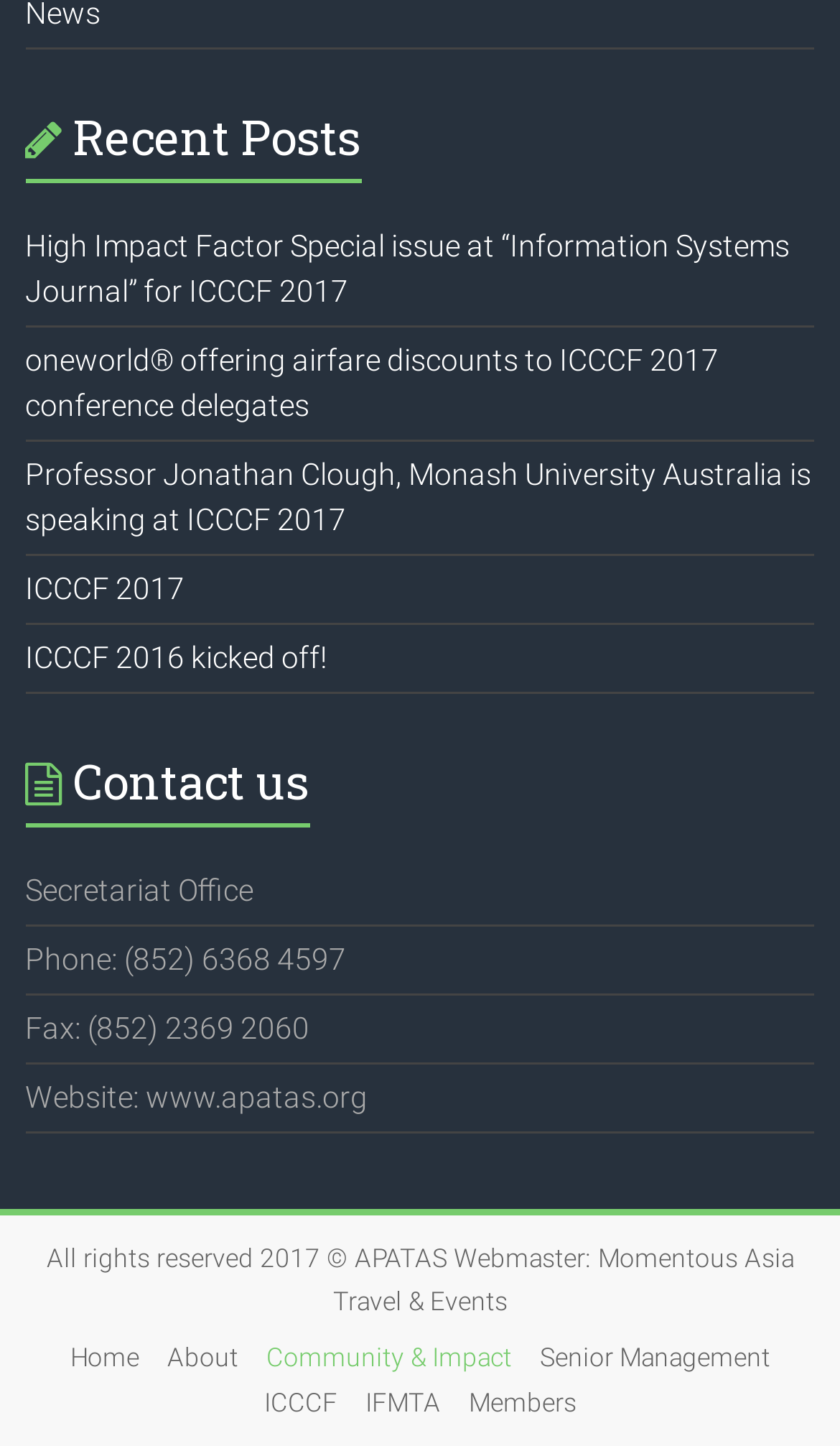Given the element description, predict the bounding box coordinates in the format (top-left x, top-left y, bottom-right x, bottom-right y), using floating point numbers between 0 and 1: Community & Impact

[0.304, 0.921, 0.622, 0.949]